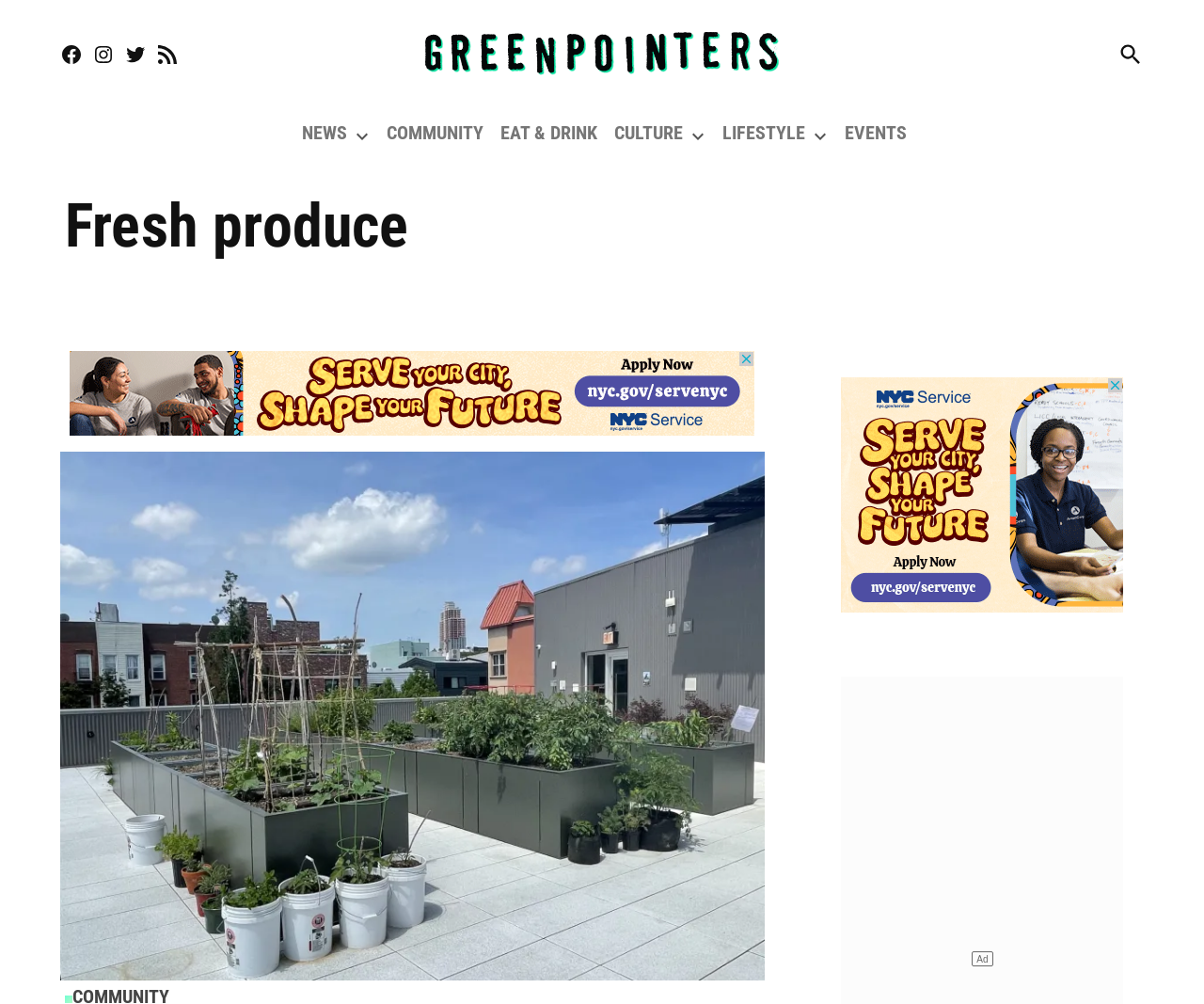Could you find the bounding box coordinates of the clickable area to complete this instruction: "Go to Facebook"?

[0.05, 0.043, 0.069, 0.066]